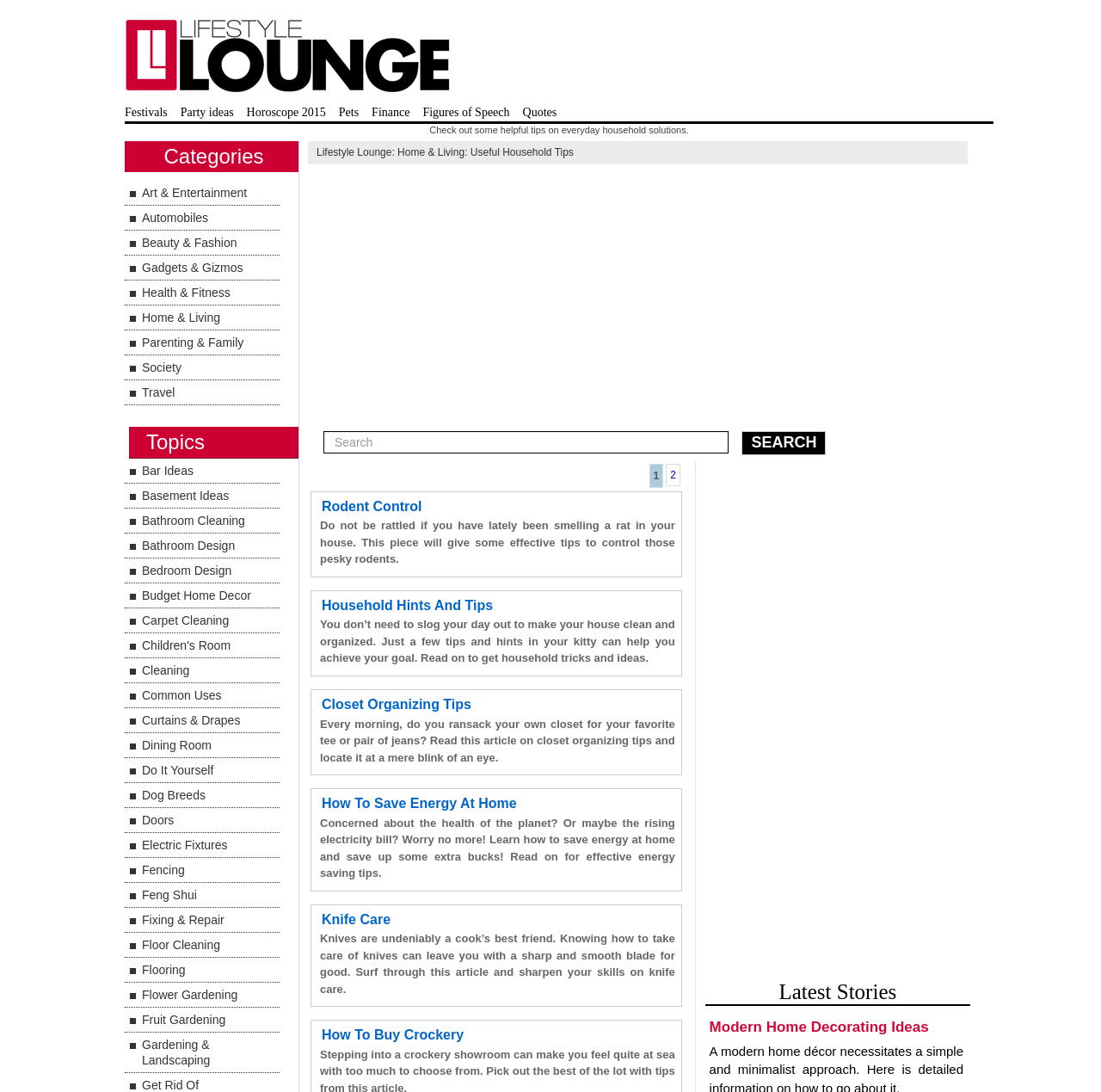What is the topic of the last article?
Refer to the image and offer an in-depth and detailed answer to the question.

The last article's heading is 'How To Buy Crockery', which suggests that the article is about providing tips and advice on buying crockery for the household.